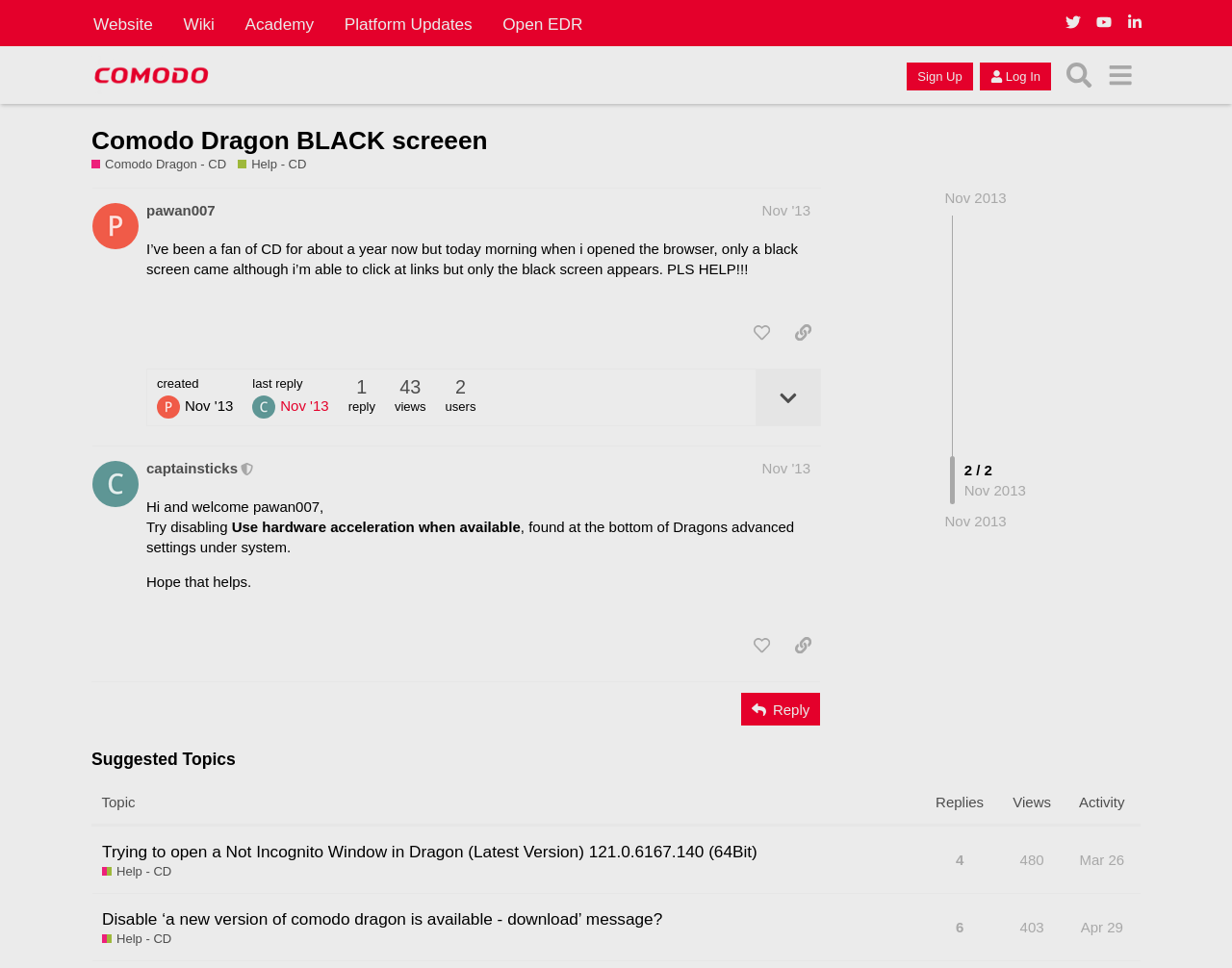Specify the bounding box coordinates of the element's region that should be clicked to achieve the following instruction: "Search for something". The bounding box coordinates consist of four float numbers between 0 and 1, in the format [left, top, right, bottom].

[0.859, 0.056, 0.892, 0.099]